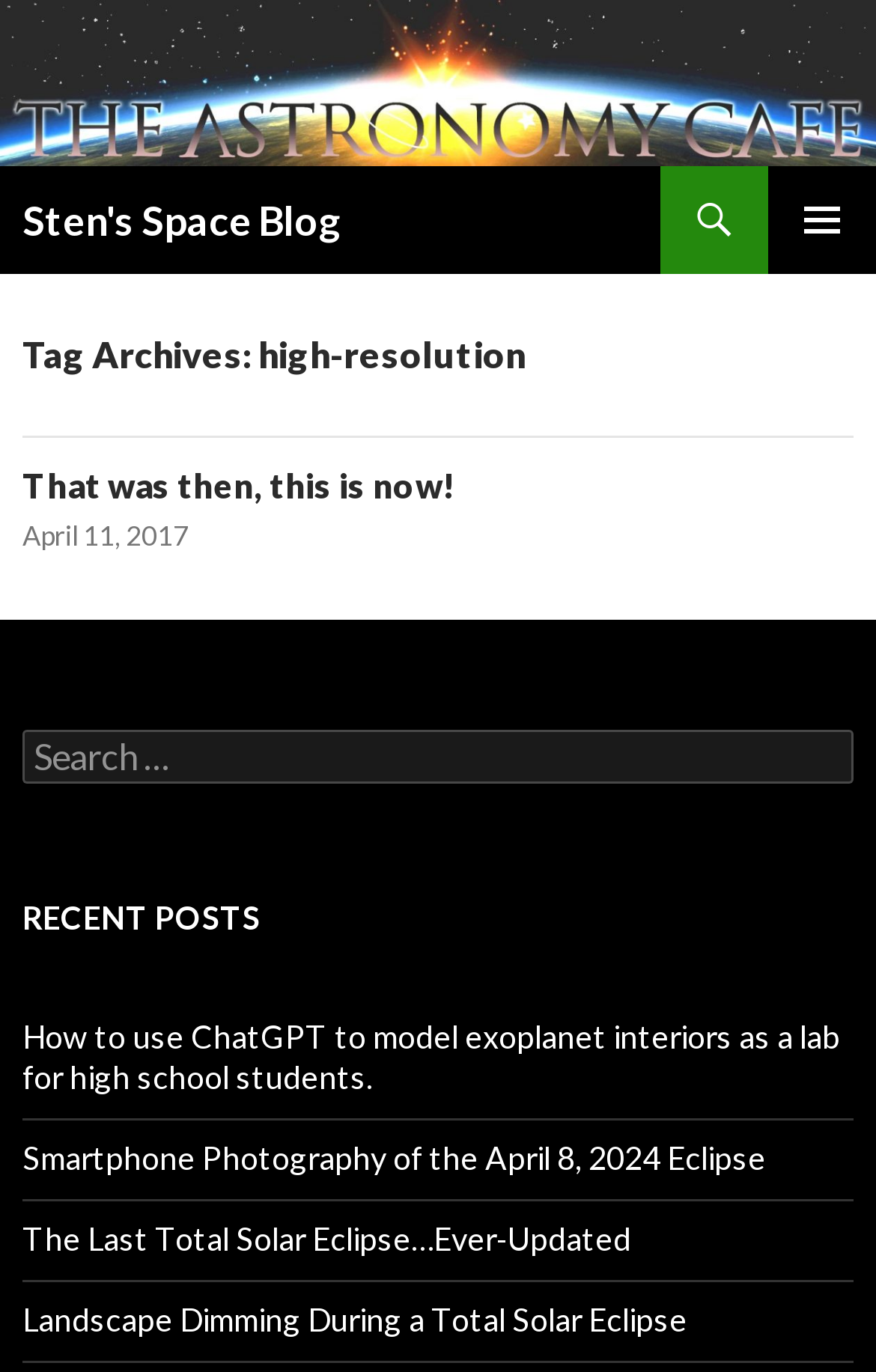Identify the bounding box coordinates of the element to click to follow this instruction: 'Go to client resources'. Ensure the coordinates are four float values between 0 and 1, provided as [left, top, right, bottom].

None